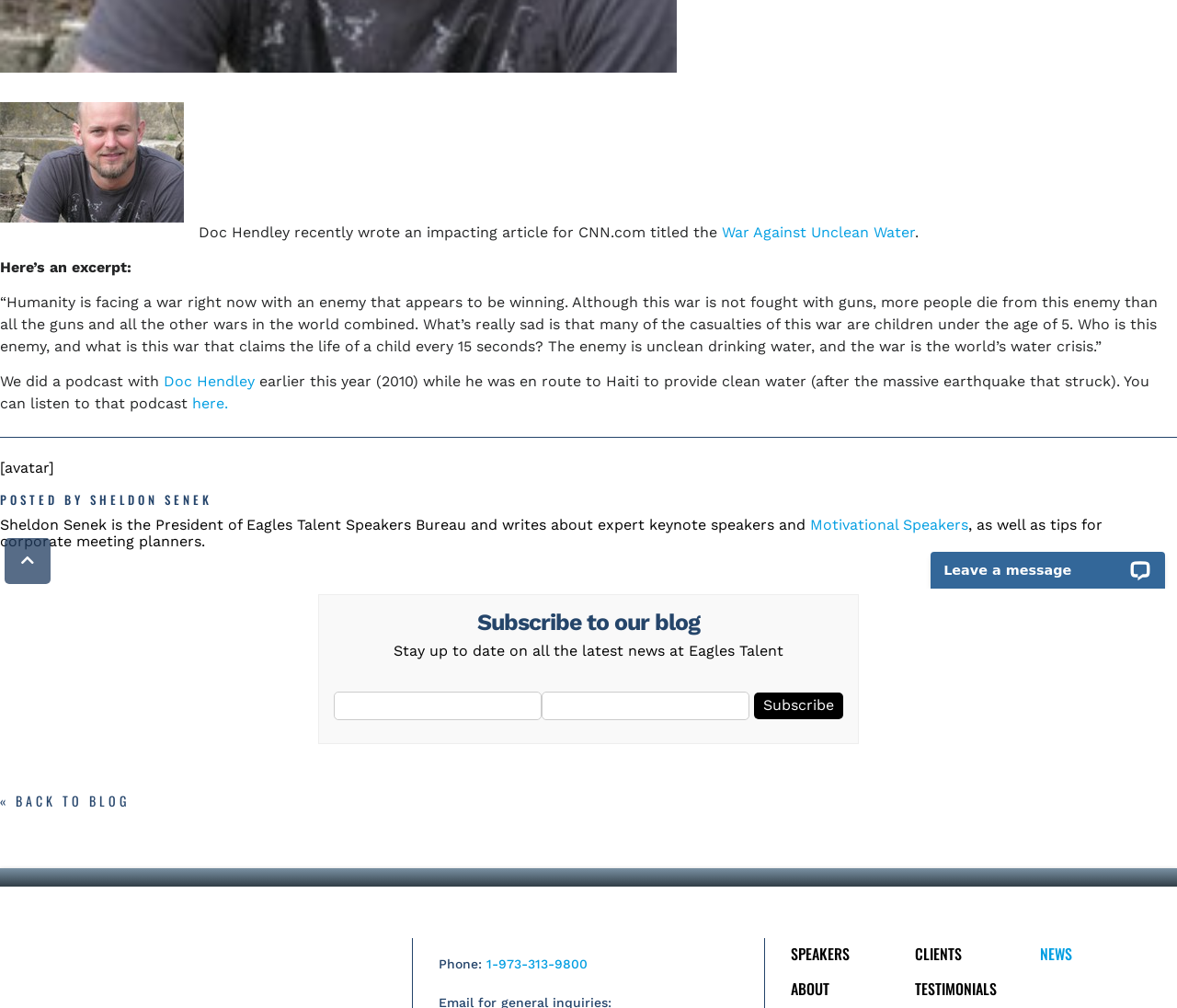Determine the bounding box coordinates for the UI element described. Format the coordinates as (top-left x, top-left y, bottom-right x, bottom-right y) and ensure all values are between 0 and 1. Element description: War Against Unclean Water

[0.613, 0.222, 0.777, 0.239]